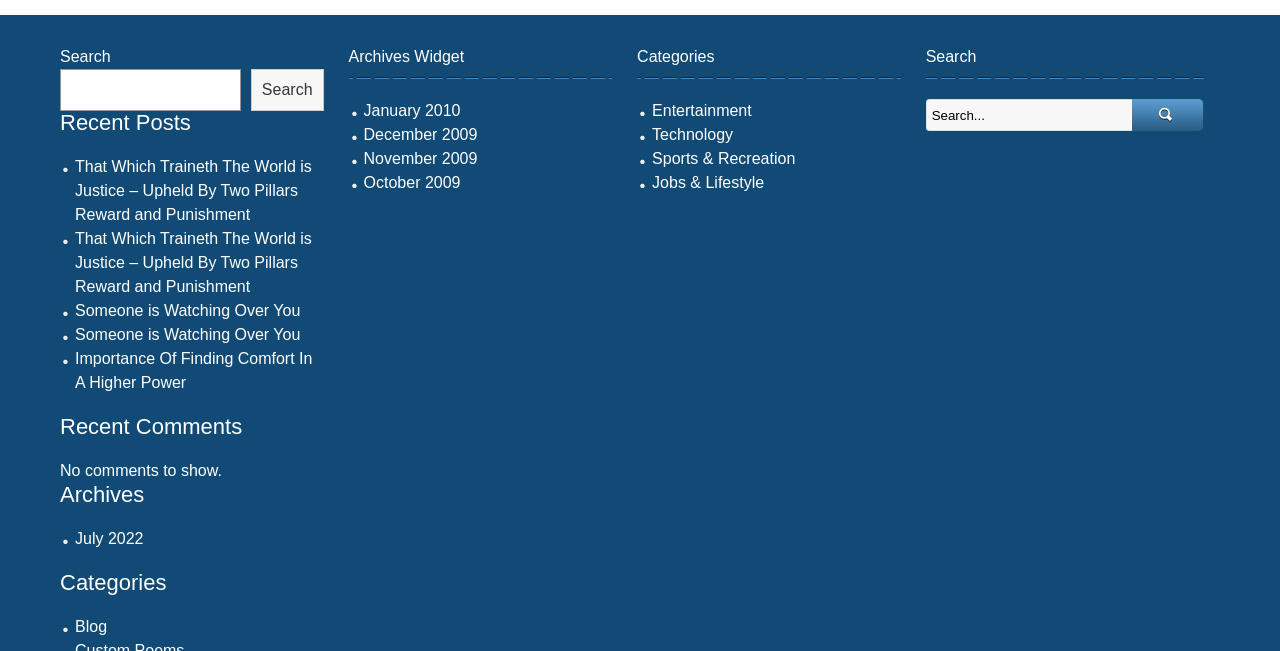Please indicate the bounding box coordinates of the element's region to be clicked to achieve the instruction: "Read 'That Which Traineth The World is Justice – Upheld By Two Pillars Reward and Punishment'". Provide the coordinates as four float numbers between 0 and 1, i.e., [left, top, right, bottom].

[0.059, 0.243, 0.244, 0.343]